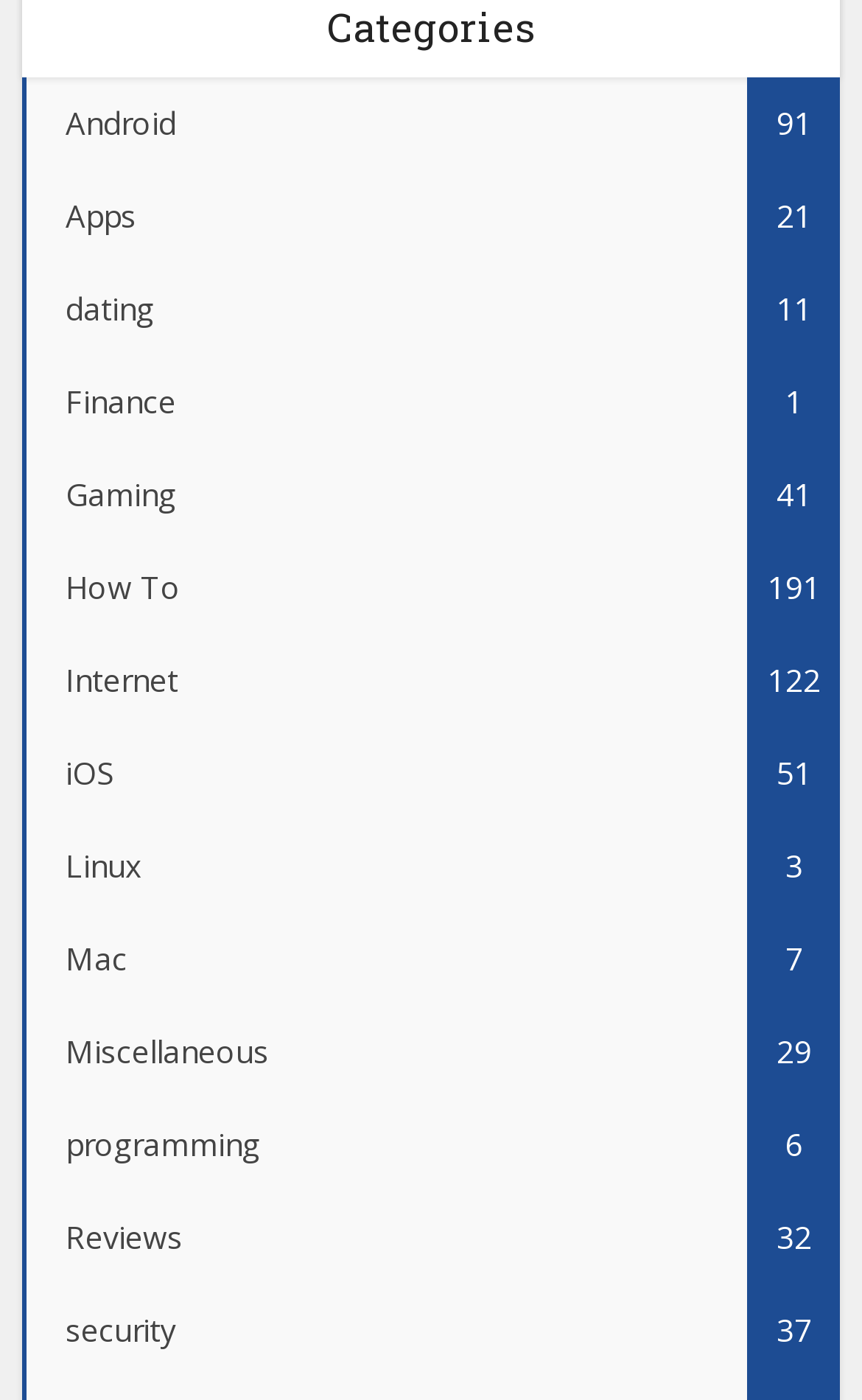Show me the bounding box coordinates of the clickable region to achieve the task as per the instruction: "Browse the How To section".

[0.025, 0.387, 0.975, 0.454]